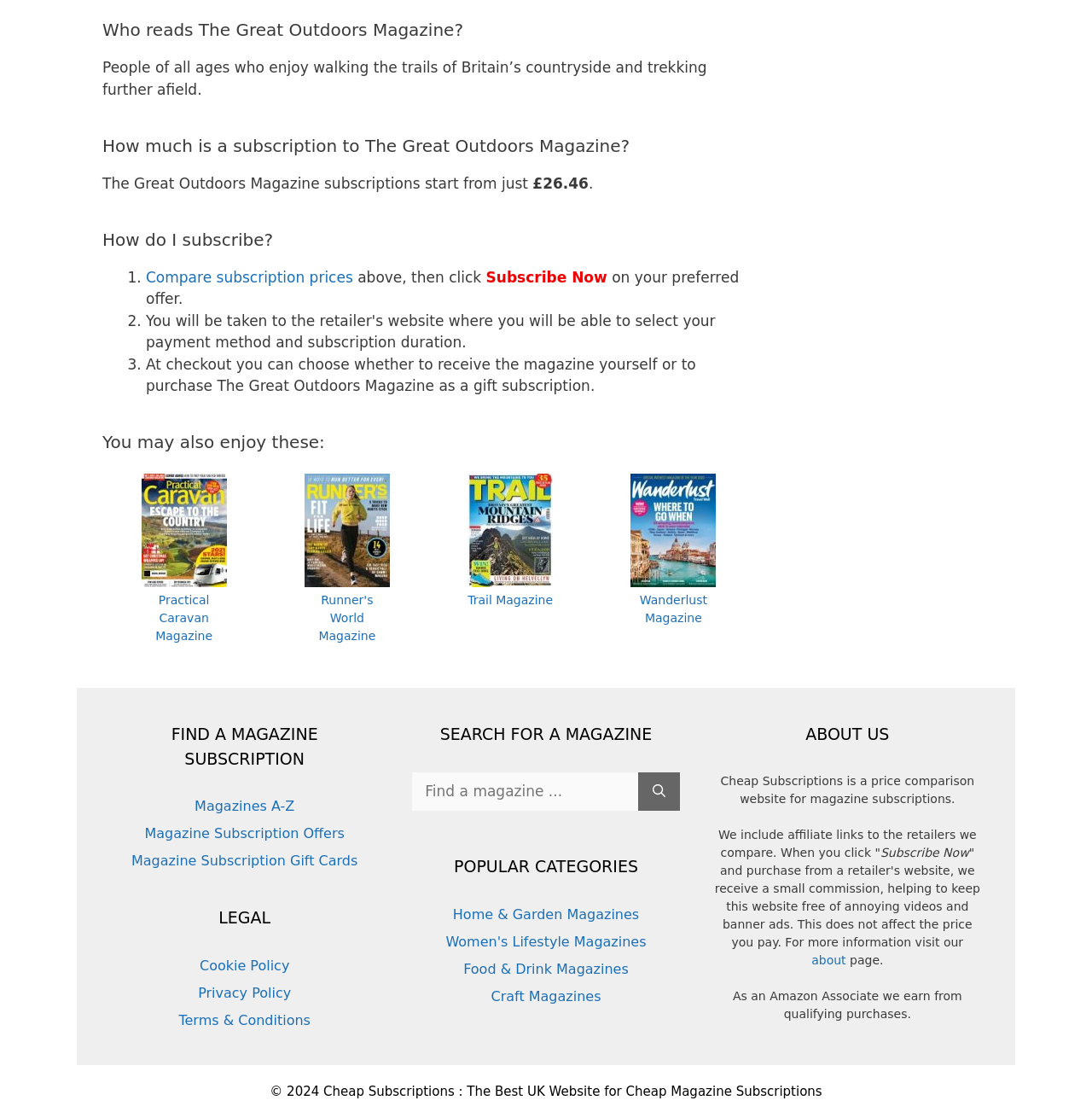What other magazines are recommended?
Please provide a single word or phrase based on the screenshot.

Practical Caravan, Runner's World, Trail, Wanderlust